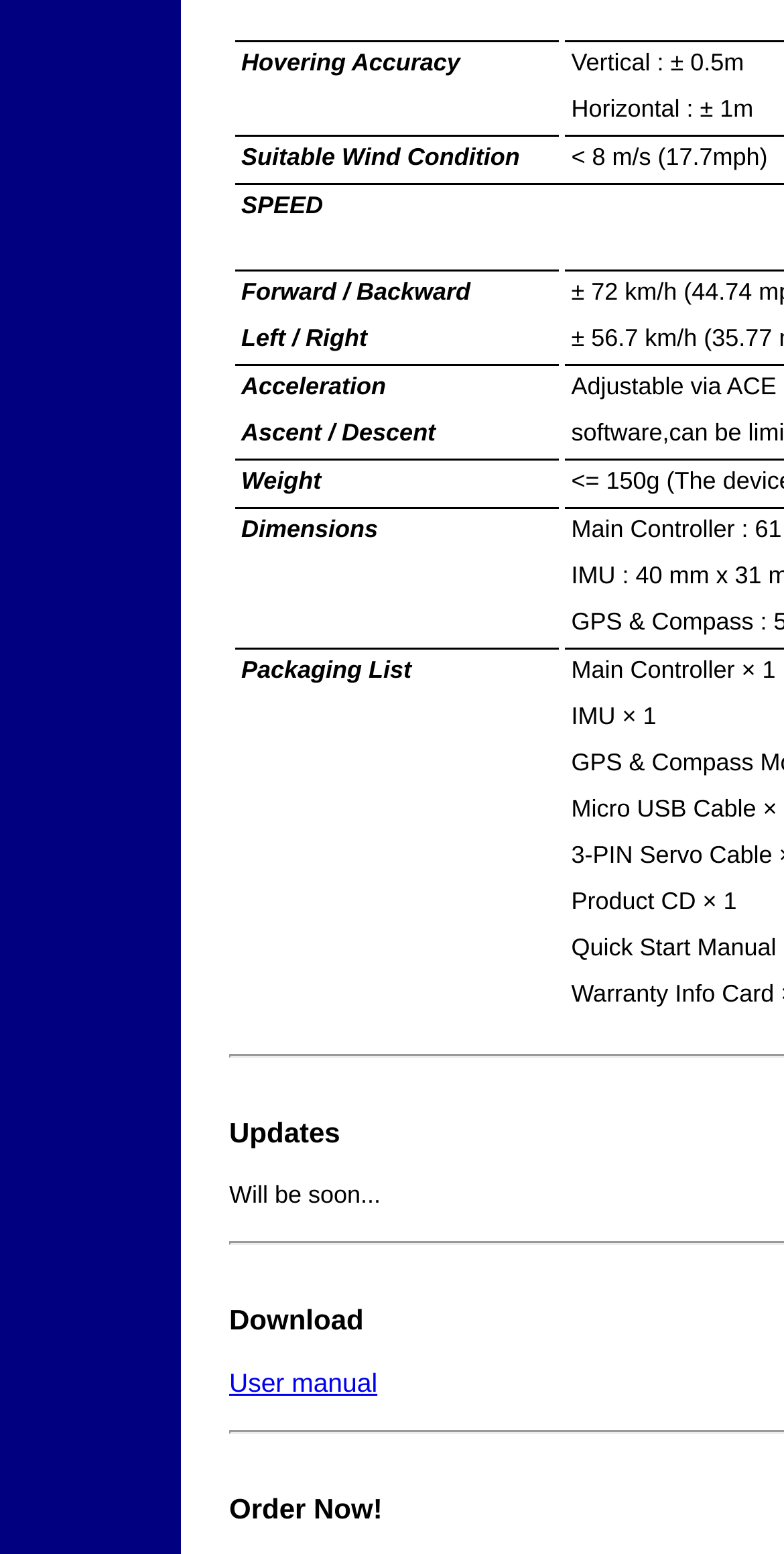Answer briefly with one word or phrase:
How many empty grid cells are there?

7